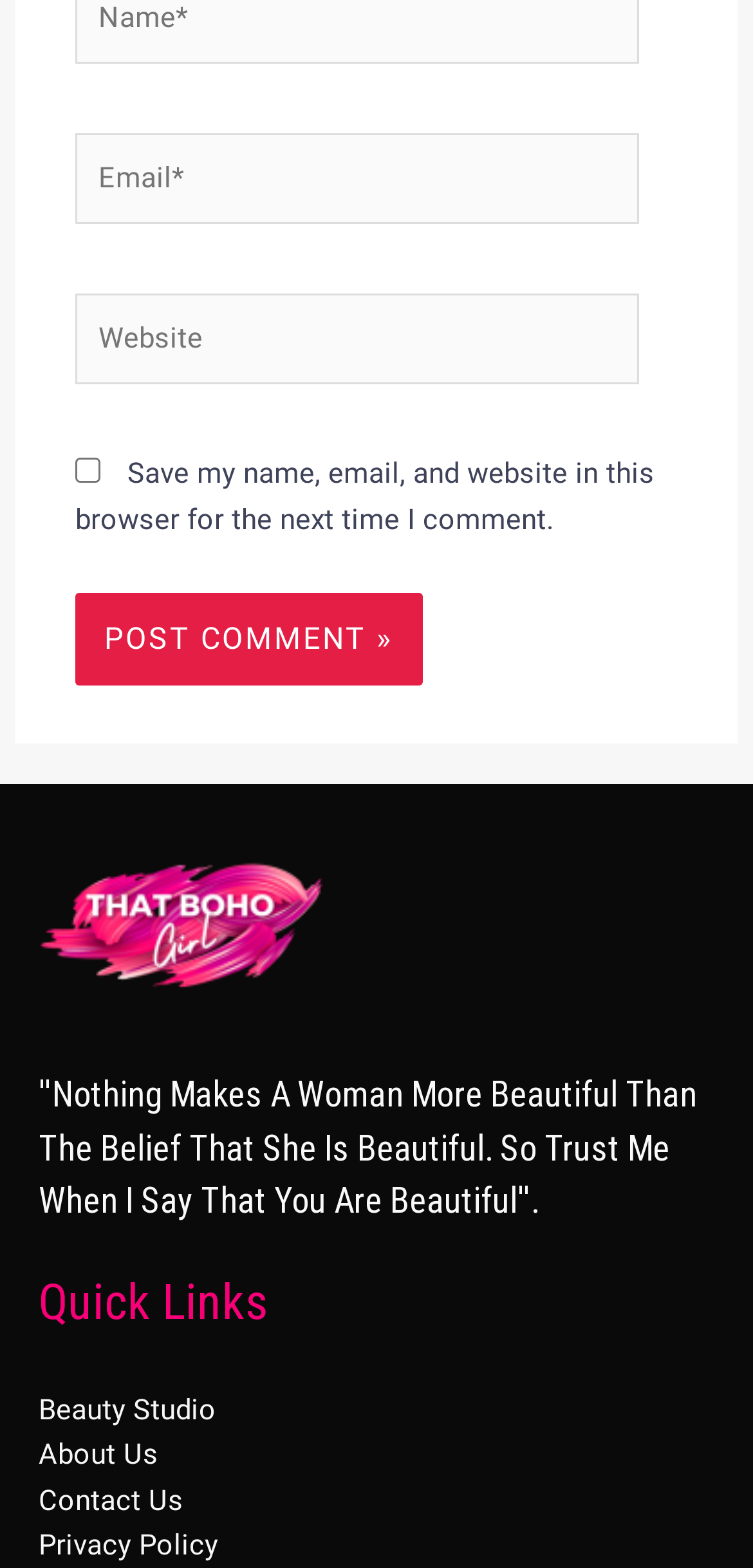Locate the bounding box coordinates of the element that needs to be clicked to carry out the instruction: "Save comment information". The coordinates should be given as four float numbers ranging from 0 to 1, i.e., [left, top, right, bottom].

[0.1, 0.292, 0.134, 0.308]